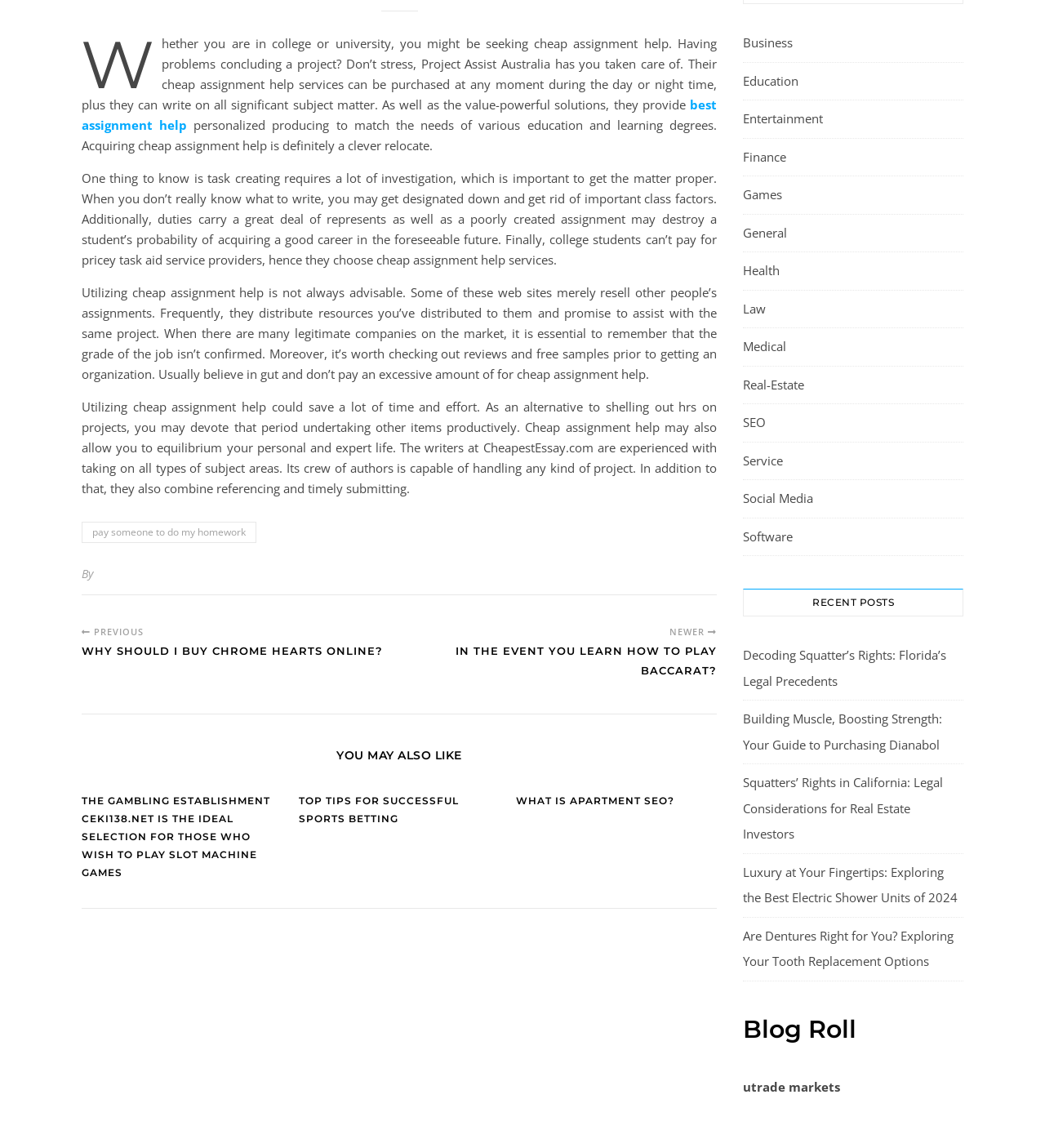Using the provided element description "utrade markets", determine the bounding box coordinates of the UI element.

[0.711, 0.939, 0.804, 0.953]